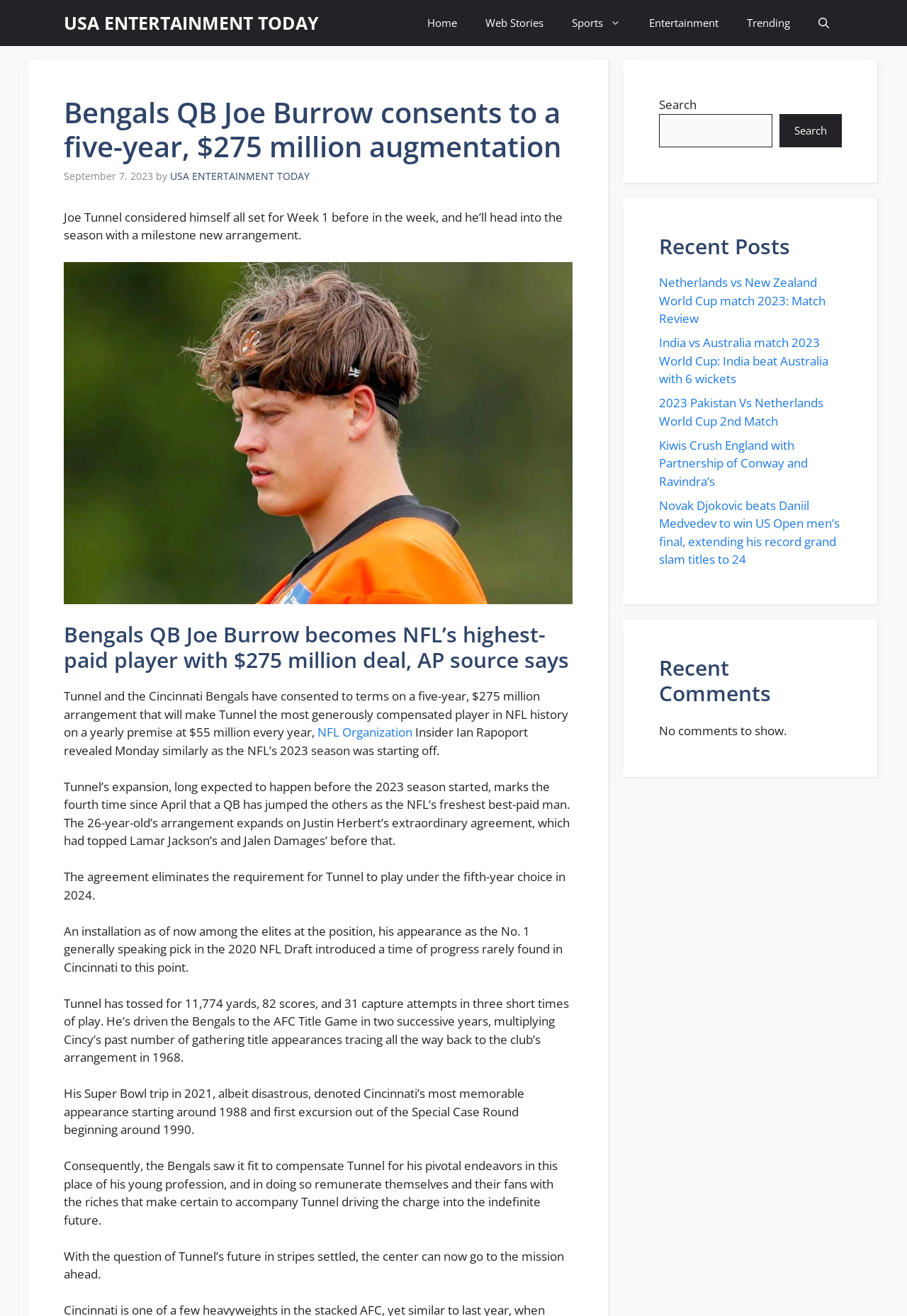Please analyze the image and give a detailed answer to the question:
What is the position of Joe Burrow in the NFL?

The answer can be inferred from the context of the article, which mentions Joe Burrow's deal and his performance in the NFL, and also from the image caption 'Bengals QB Joe Burrow Consents to a five year at $275 million augmentation.'